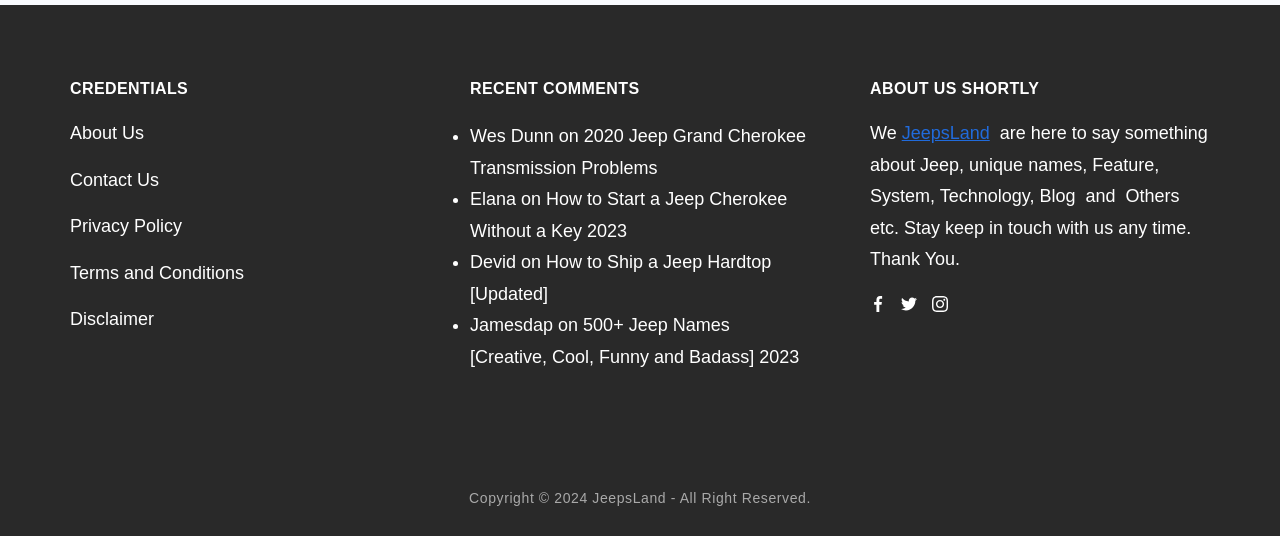Using the image as a reference, answer the following question in as much detail as possible:
What is the copyright year of the website?

The copyright year of the website can be found at the bottom of the page, where it is stated as 'Copyright © 2024 JeepsLand - All Right Reserved'.